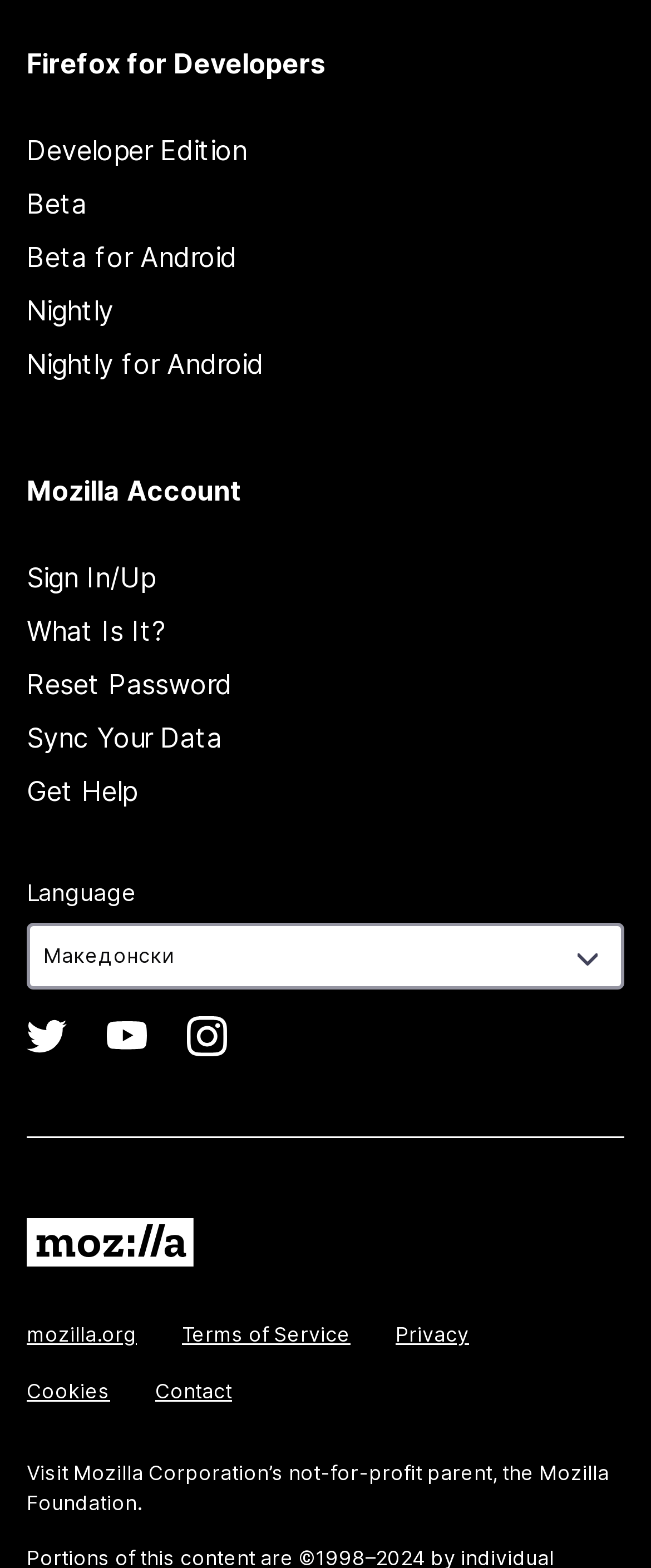Identify the bounding box coordinates of the clickable section necessary to follow the following instruction: "Learn about the Developer Edition". The coordinates should be presented as four float numbers from 0 to 1, i.e., [left, top, right, bottom].

[0.041, 0.085, 0.379, 0.106]